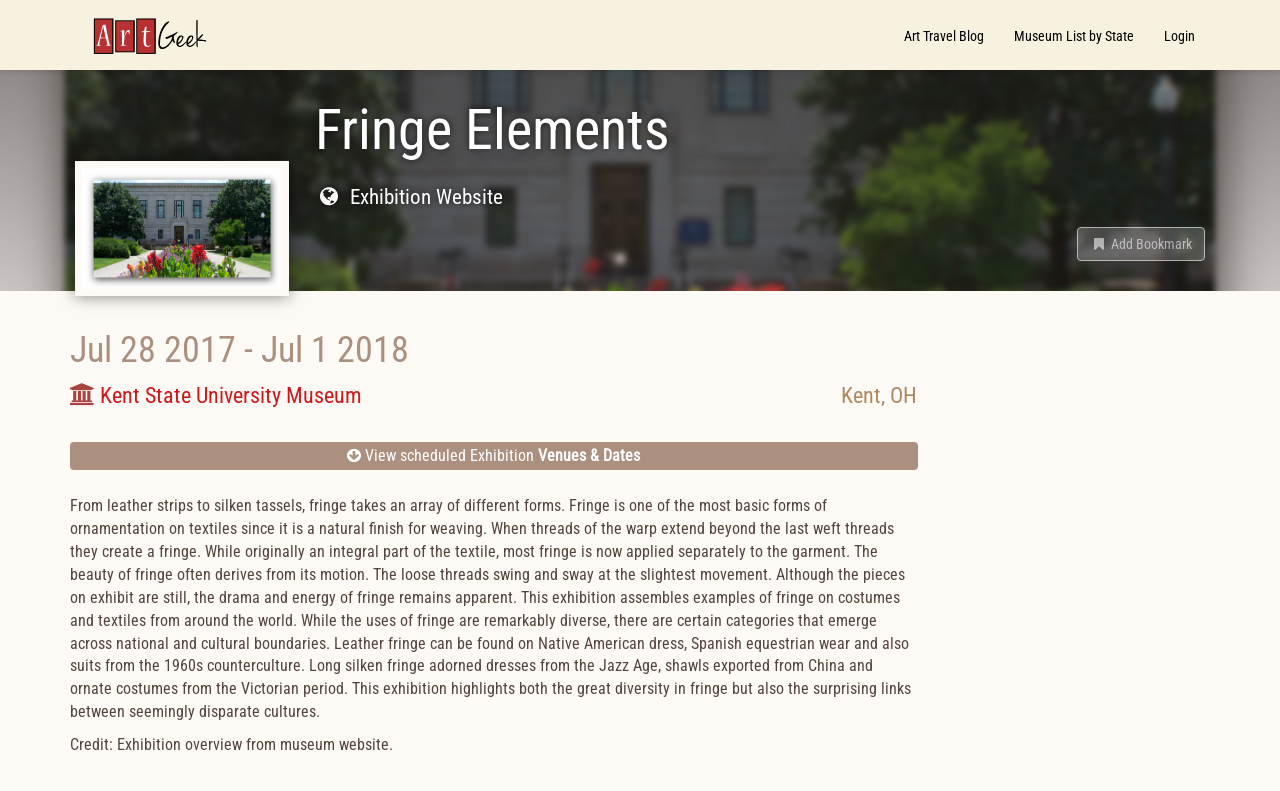Find the bounding box coordinates for the element that must be clicked to complete the instruction: "Visit ArtGeek website". The coordinates should be four float numbers between 0 and 1, indicated as [left, top, right, bottom].

[0.043, 0.0, 0.176, 0.088]